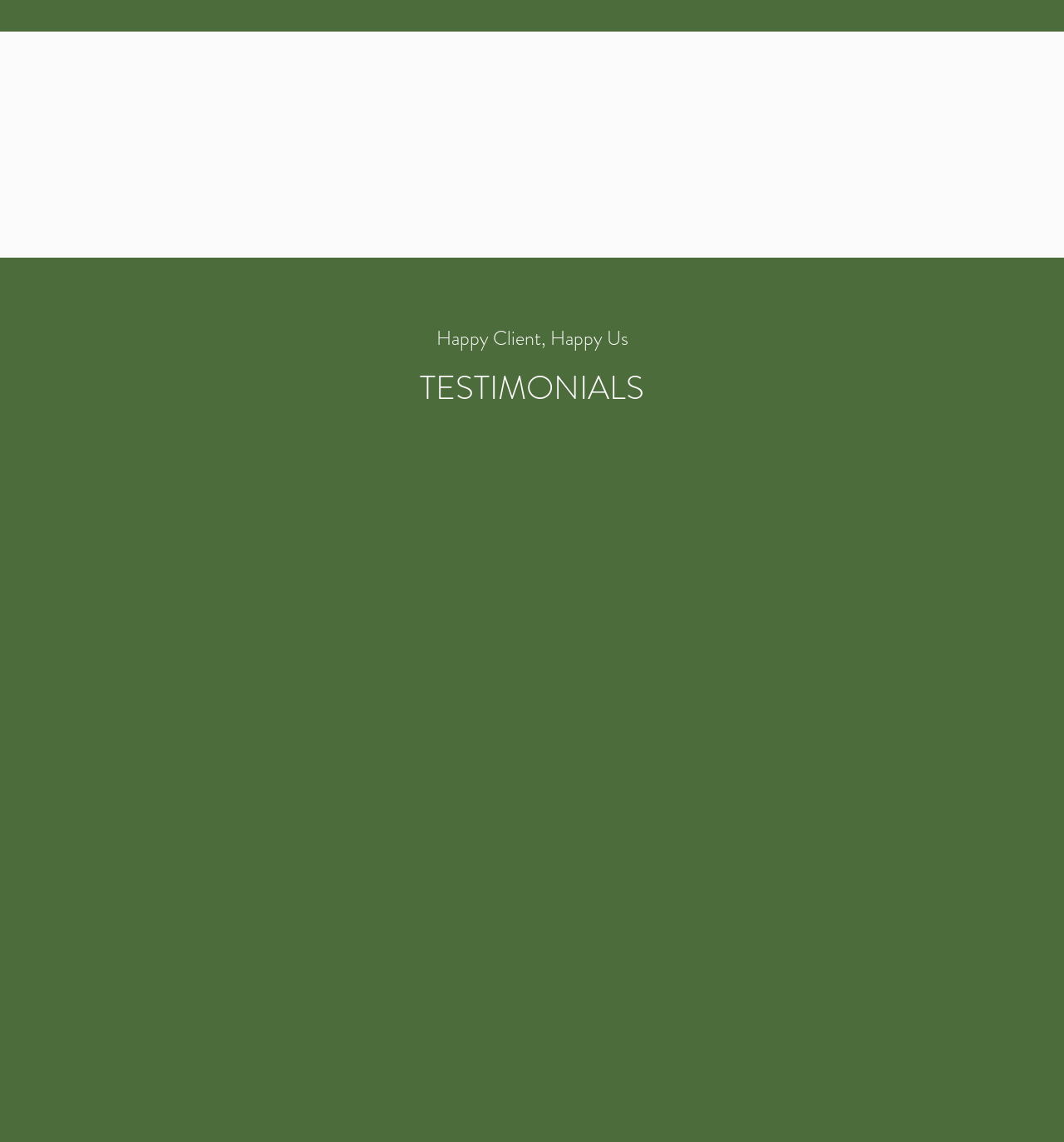Show the bounding box coordinates for the HTML element as described: "Projects".

[0.183, 0.004, 0.259, 0.026]